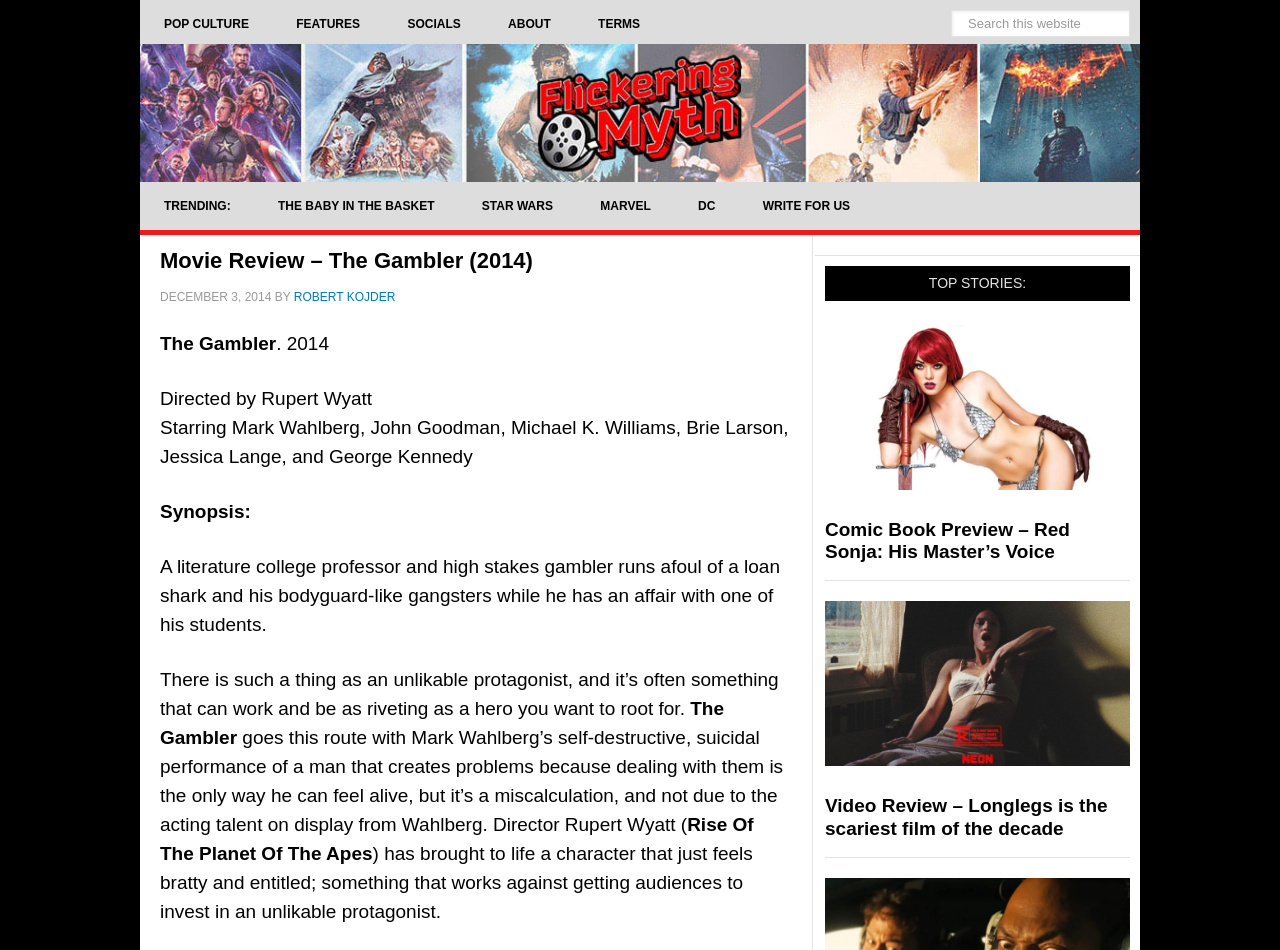Determine the bounding box for the UI element that matches this description: "Features".

[0.213, 0.0, 0.3, 0.051]